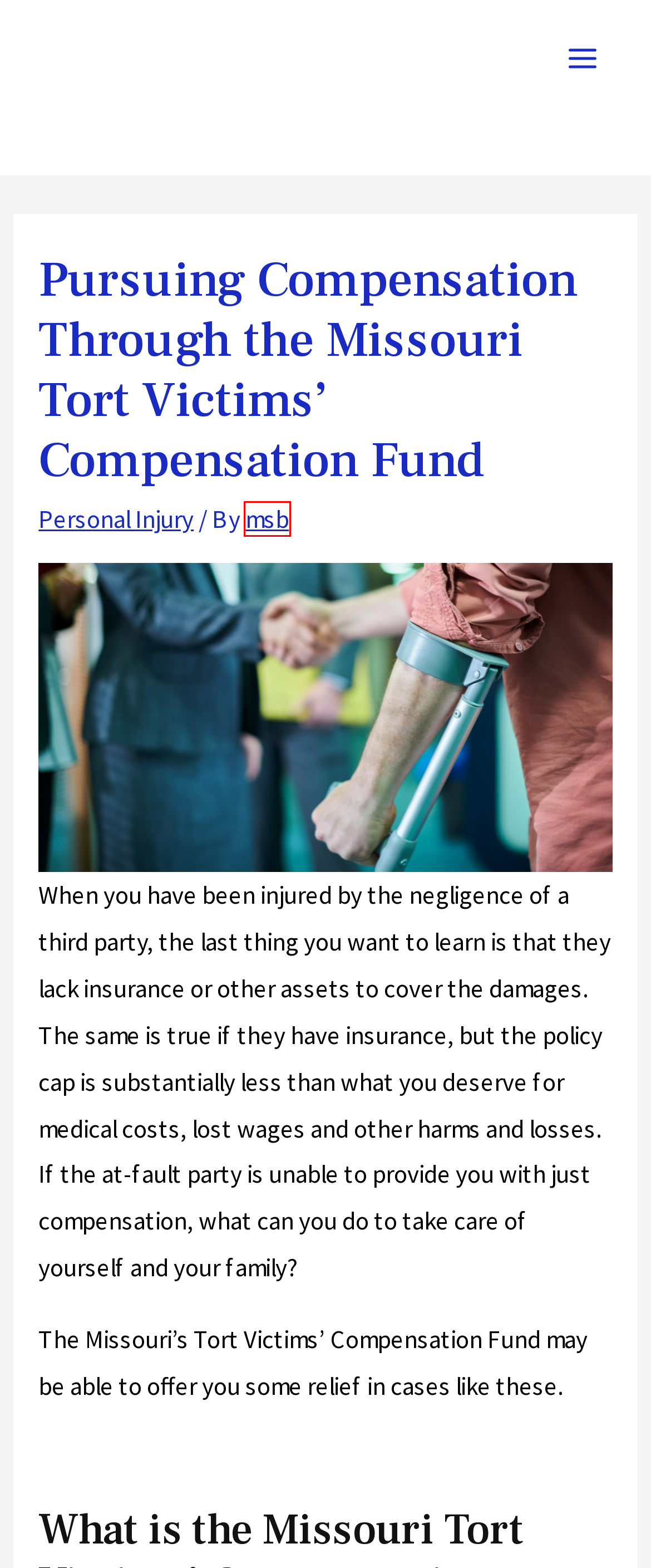You have a screenshot of a webpage with a red bounding box around an element. Select the webpage description that best matches the new webpage after clicking the element within the red bounding box. Here are the descriptions:
A. msb, Author at Morefield Speicher Bachman, LC
B. Our Legal Team - Morefield Speicher Bachman, LC
C. Snowy Sidewalks: Advice from Kansas City Slip and Fall Attorneys
D. Home - Morefield Speicher Bachman, LC
E. What to Do if You Are Injured by a Drunk Driver - Morefield Speicher Bachman, LC
F. Navigating the Night: The Increased Risks of Kansas Truck Accidents After Dark
G. Personal Injury Archives - Morefield Speicher Bachman, LC
H. The Best Lawyers in America 2023 - Morefield Speicher Bachman, LC

A